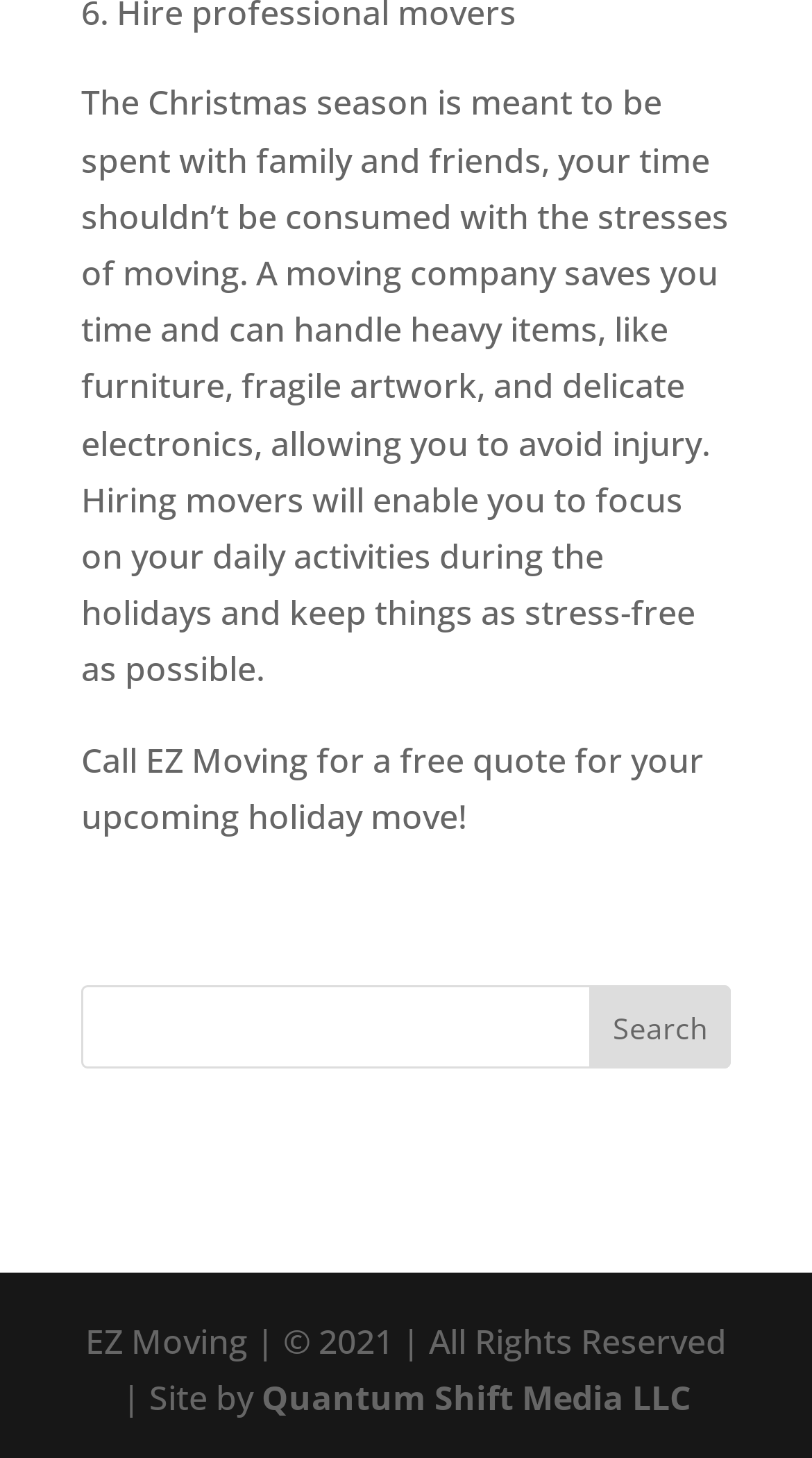Please study the image and answer the question comprehensively:
What type of items can a moving company handle?

The webpage mentions that a moving company can handle heavy items like furniture and fragile items like artwork and delicate electronics, which suggests that they can handle a variety of items that require special care.